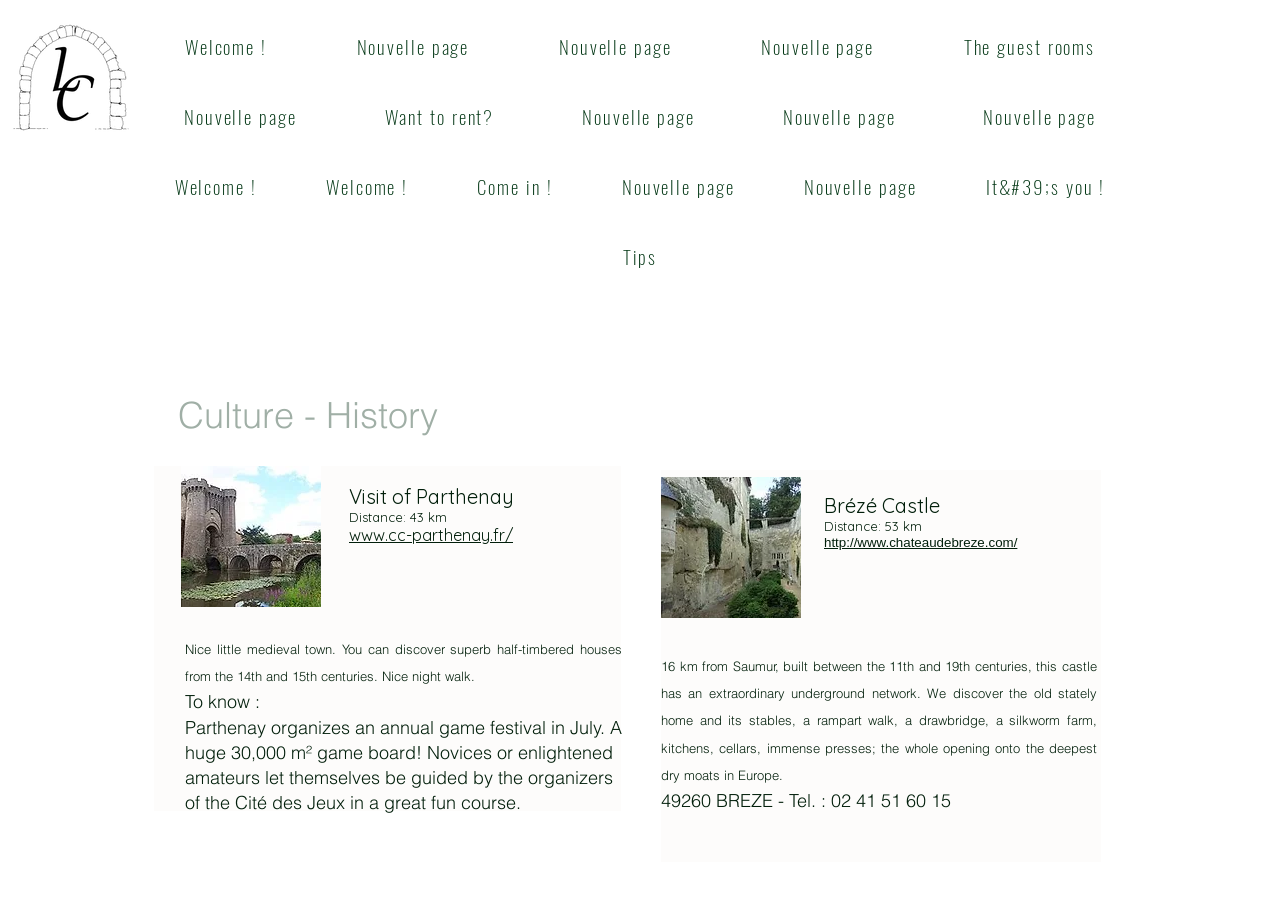Locate the bounding box coordinates of the segment that needs to be clicked to meet this instruction: "Explore the 'Culture - History' section".

[0.139, 0.435, 0.852, 0.483]